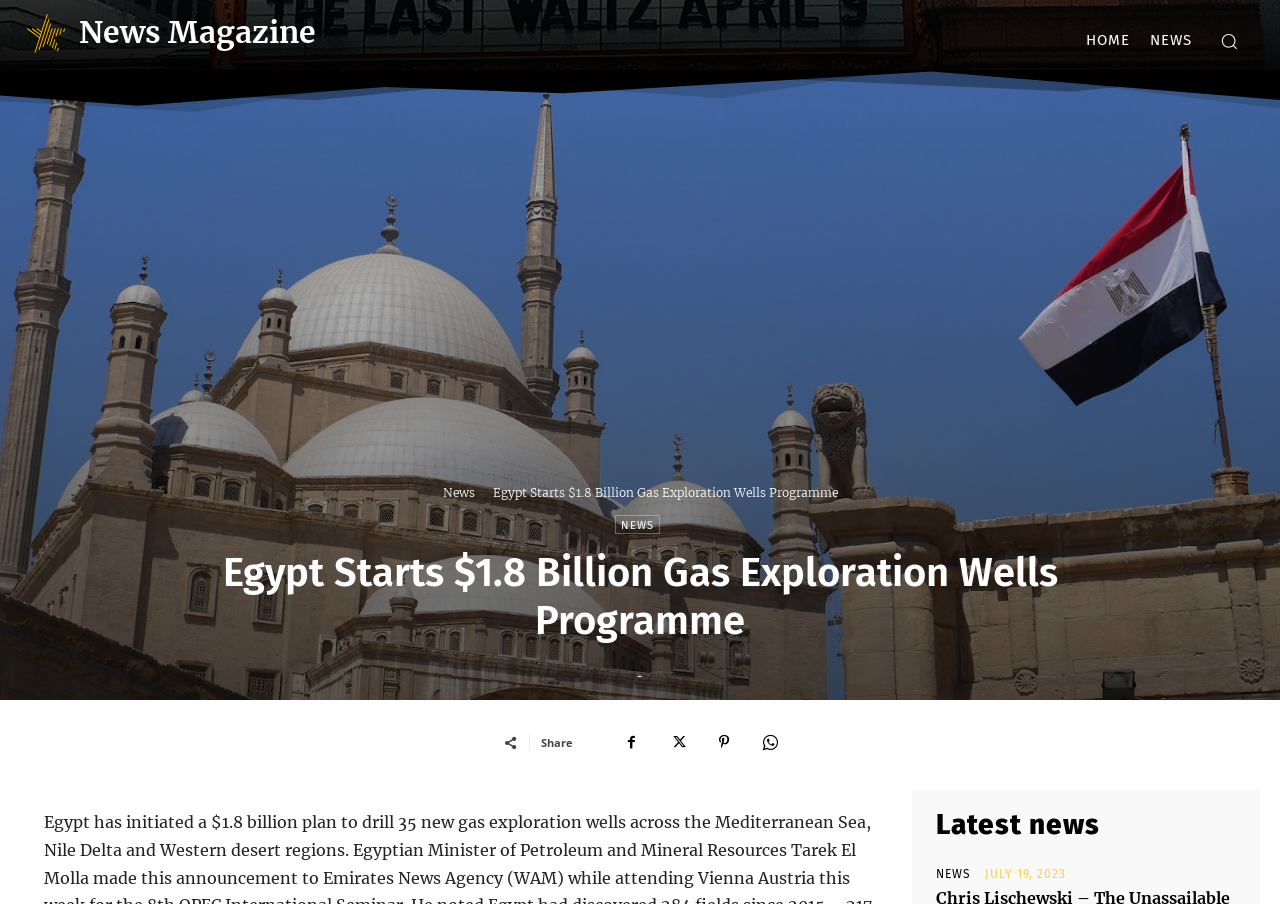Using the elements shown in the image, answer the question comprehensively: What is the category of the main article?

The category of the main article can be inferred from the link 'NEWS' which is displayed above the main article heading, indicating that the article belongs to the NEWS category.